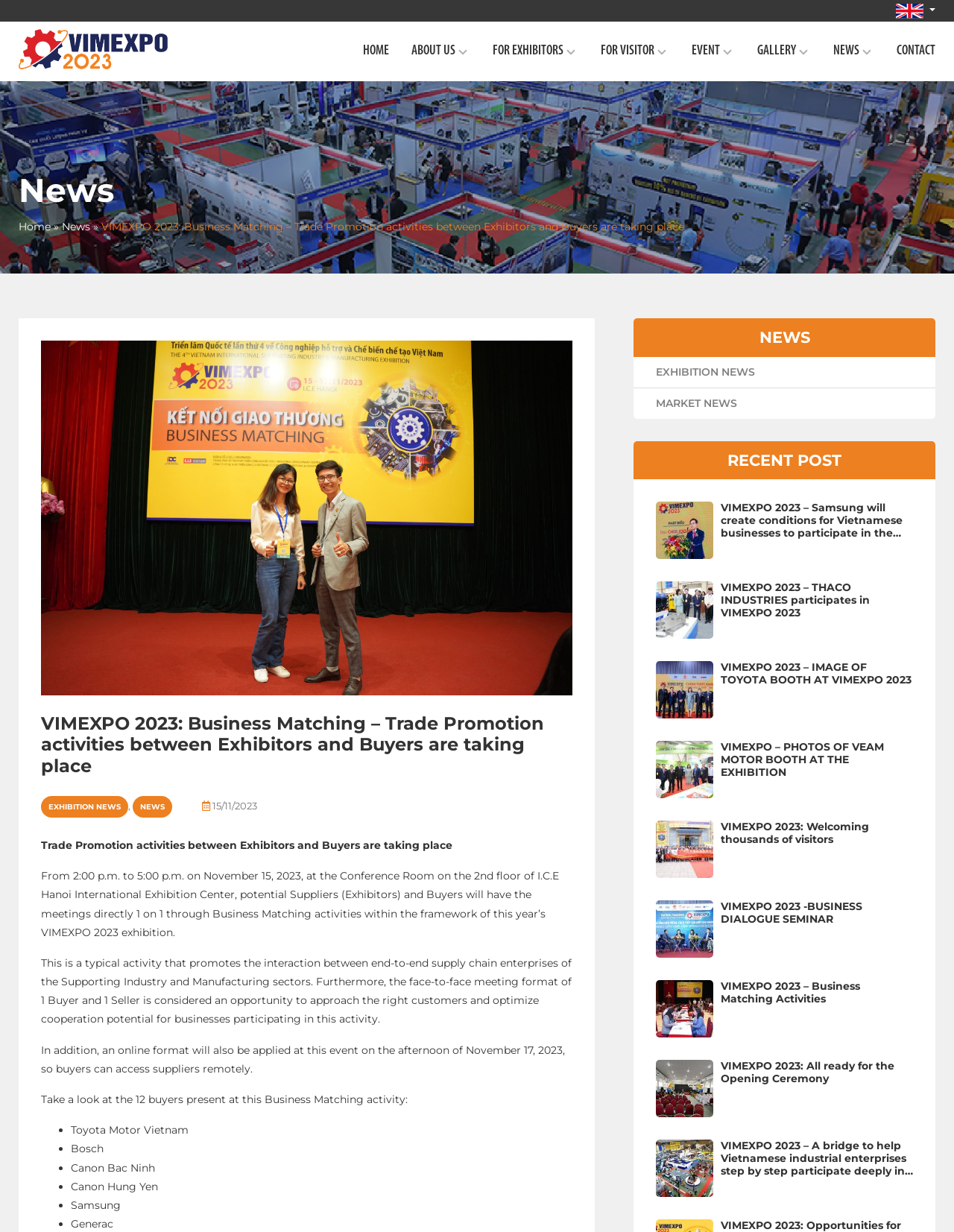Specify the bounding box coordinates of the area to click in order to execute this command: 'Click the HOME link'. The coordinates should consist of four float numbers ranging from 0 to 1, and should be formatted as [left, top, right, bottom].

[0.38, 0.03, 0.408, 0.054]